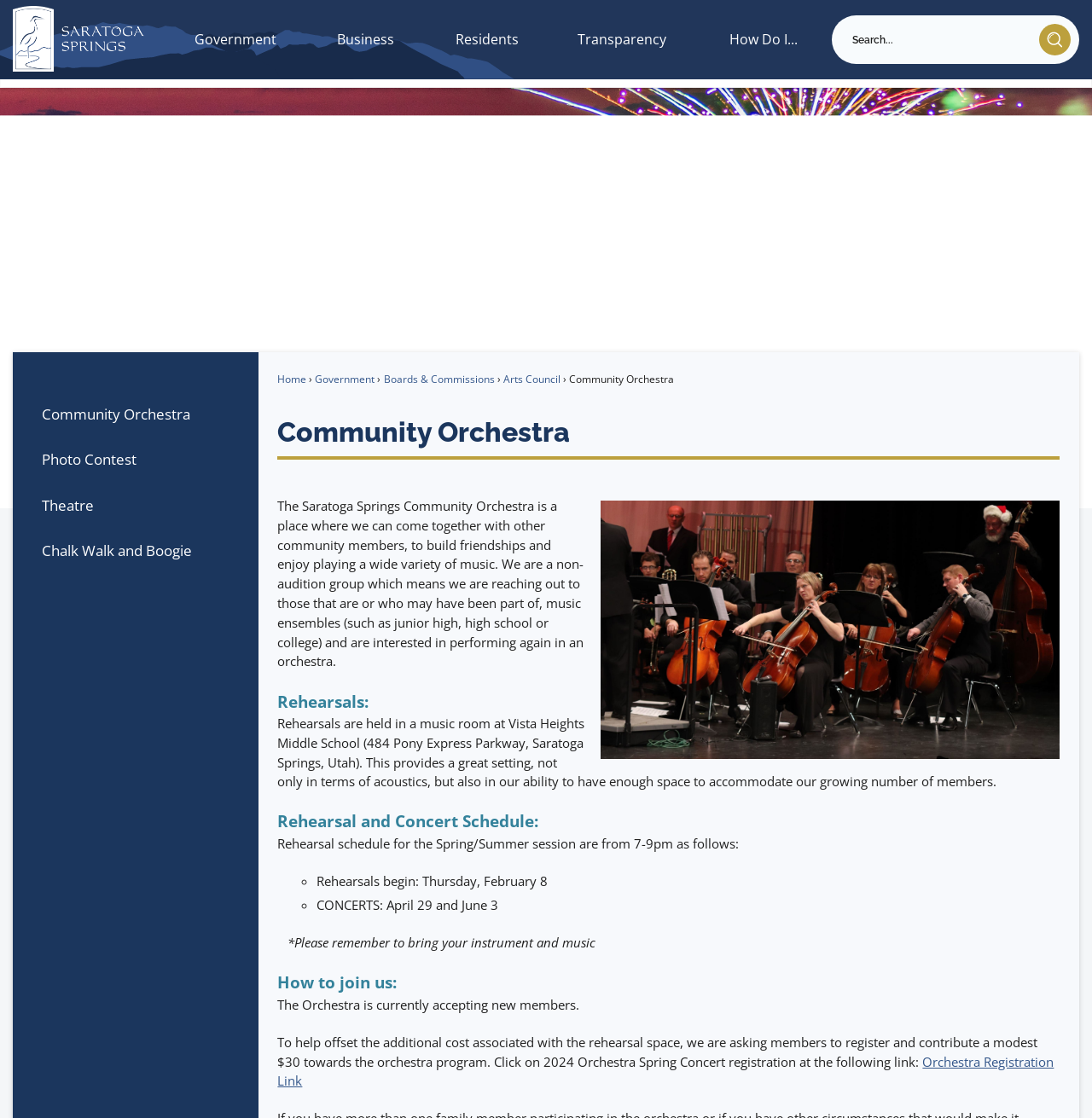What is the name of the orchestra?
Provide a detailed and extensive answer to the question.

I found the answer by looking at the StaticText element with the text 'The Saratoga Springs Community Orchestra is a place where we can come together with other community members, to build friendships and enjoy playing a wide variety of music.' which is located at [0.521, 0.332, 0.617, 0.345]